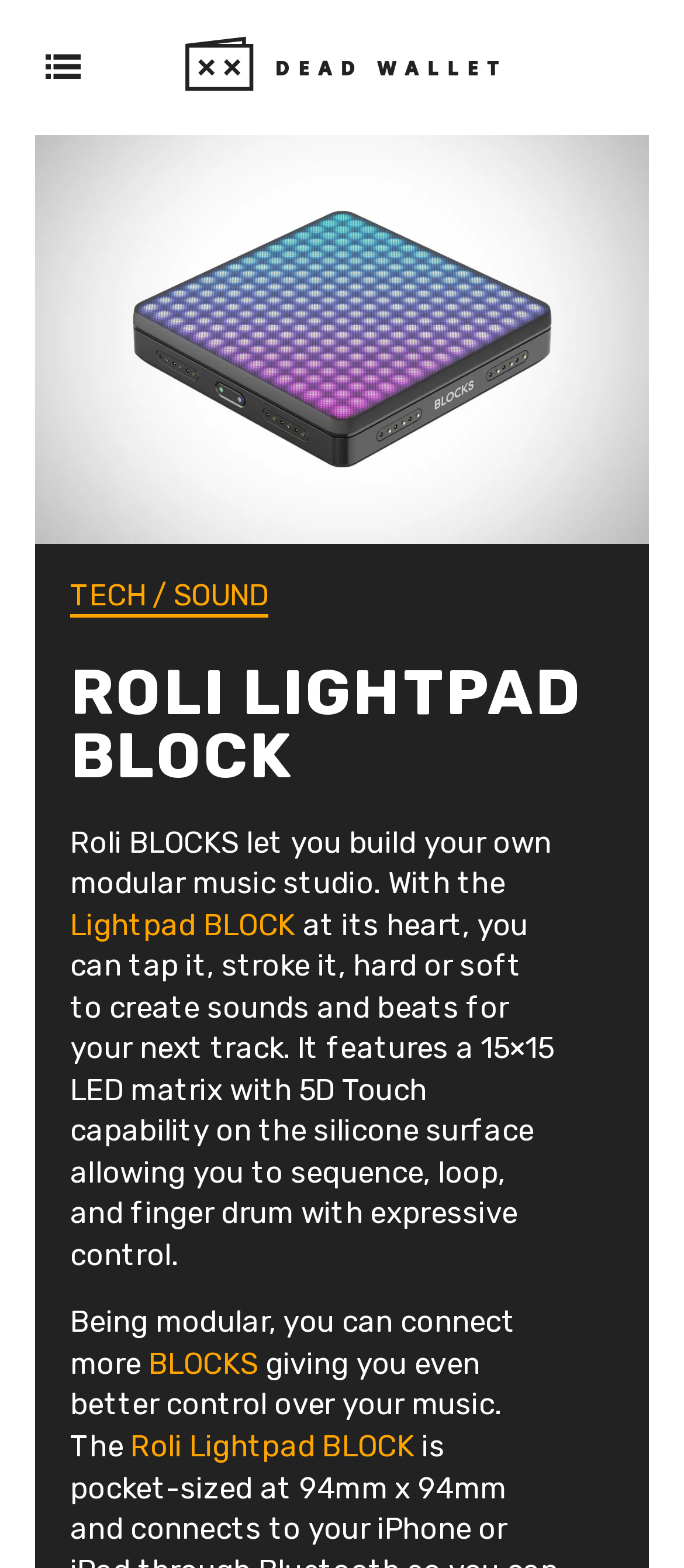Show the bounding box coordinates of the element that should be clicked to complete the task: "Click the Dead Wallet Logo".

[0.244, 0.059, 0.756, 0.074]